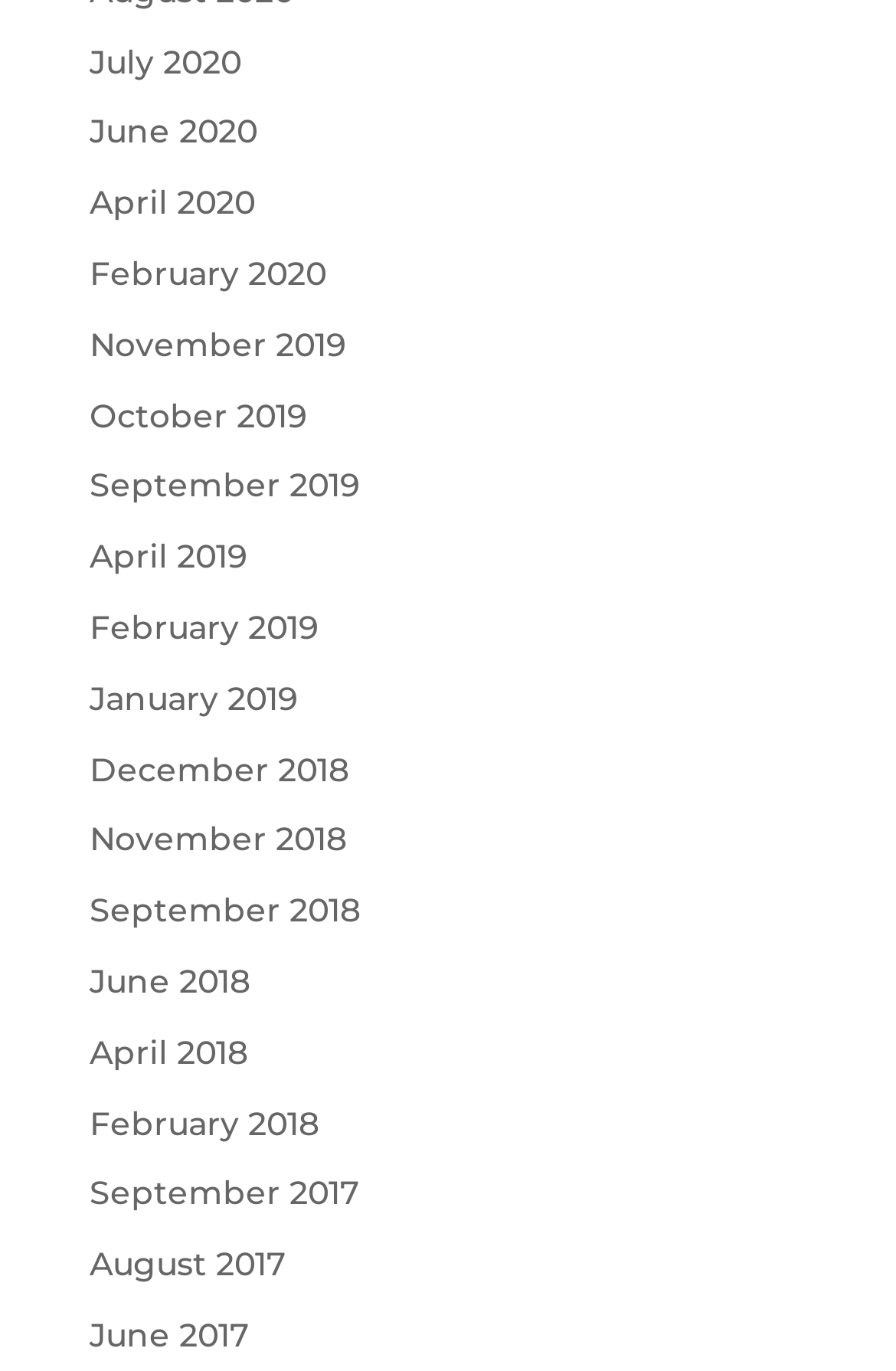Give a succinct answer to this question in a single word or phrase: 
How many links are available on this webpage?

21